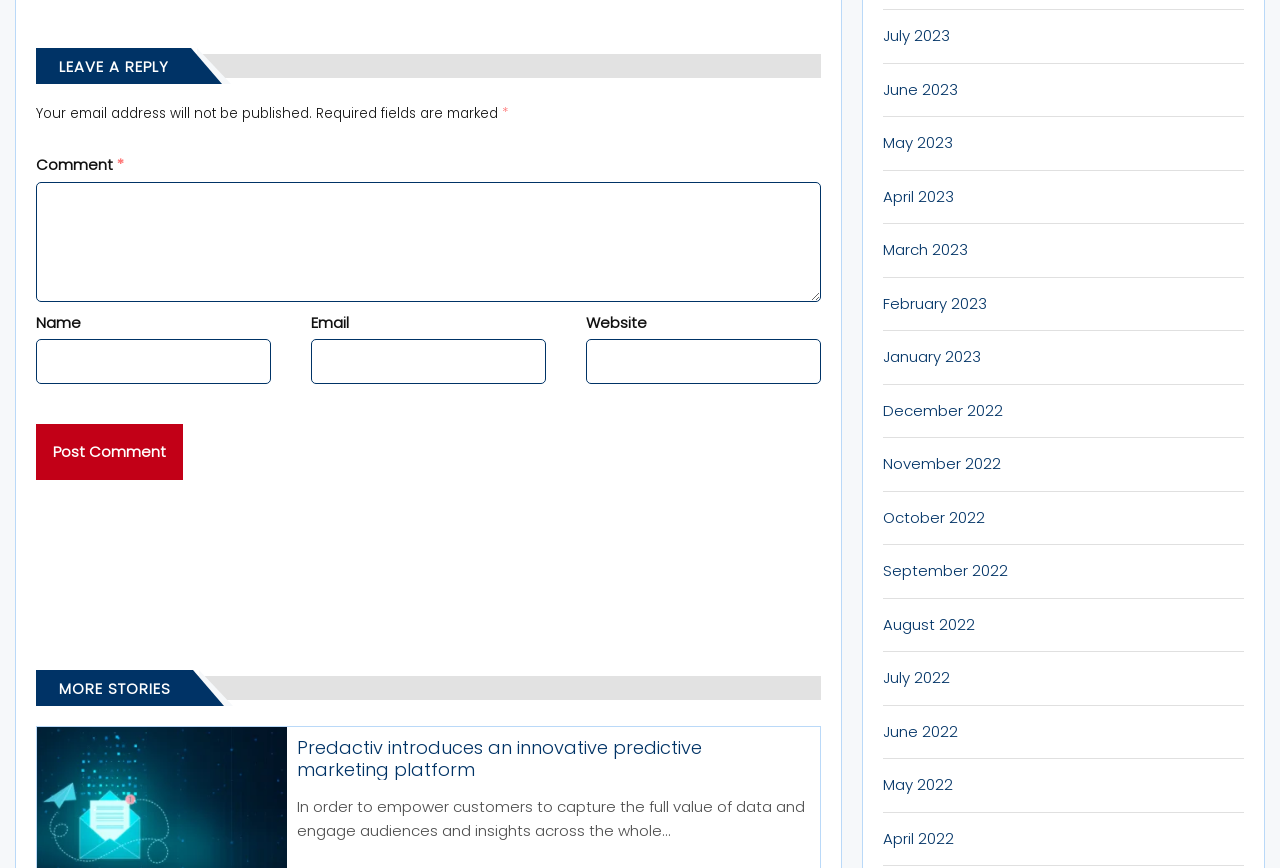What is the label of the first textbox in the comment section?
Please respond to the question thoroughly and include all relevant details.

I looked at the comment section and found the first textbox, which has a label 'Comment' above it. This label indicates that the textbox is for entering a comment.